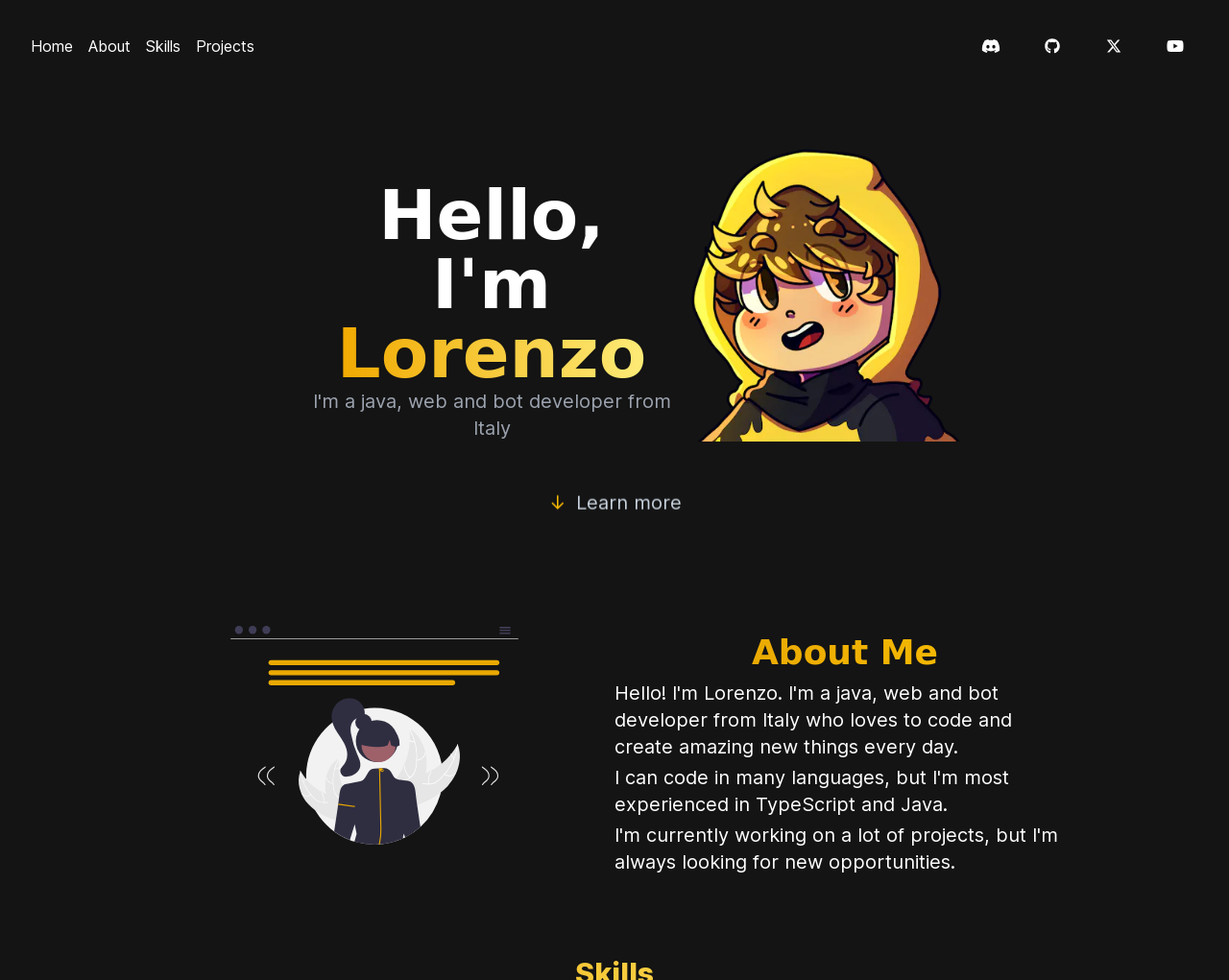Locate and provide the bounding box coordinates for the HTML element that matches this description: "aria-label="X (Twitter)"".

[0.888, 0.035, 0.925, 0.059]